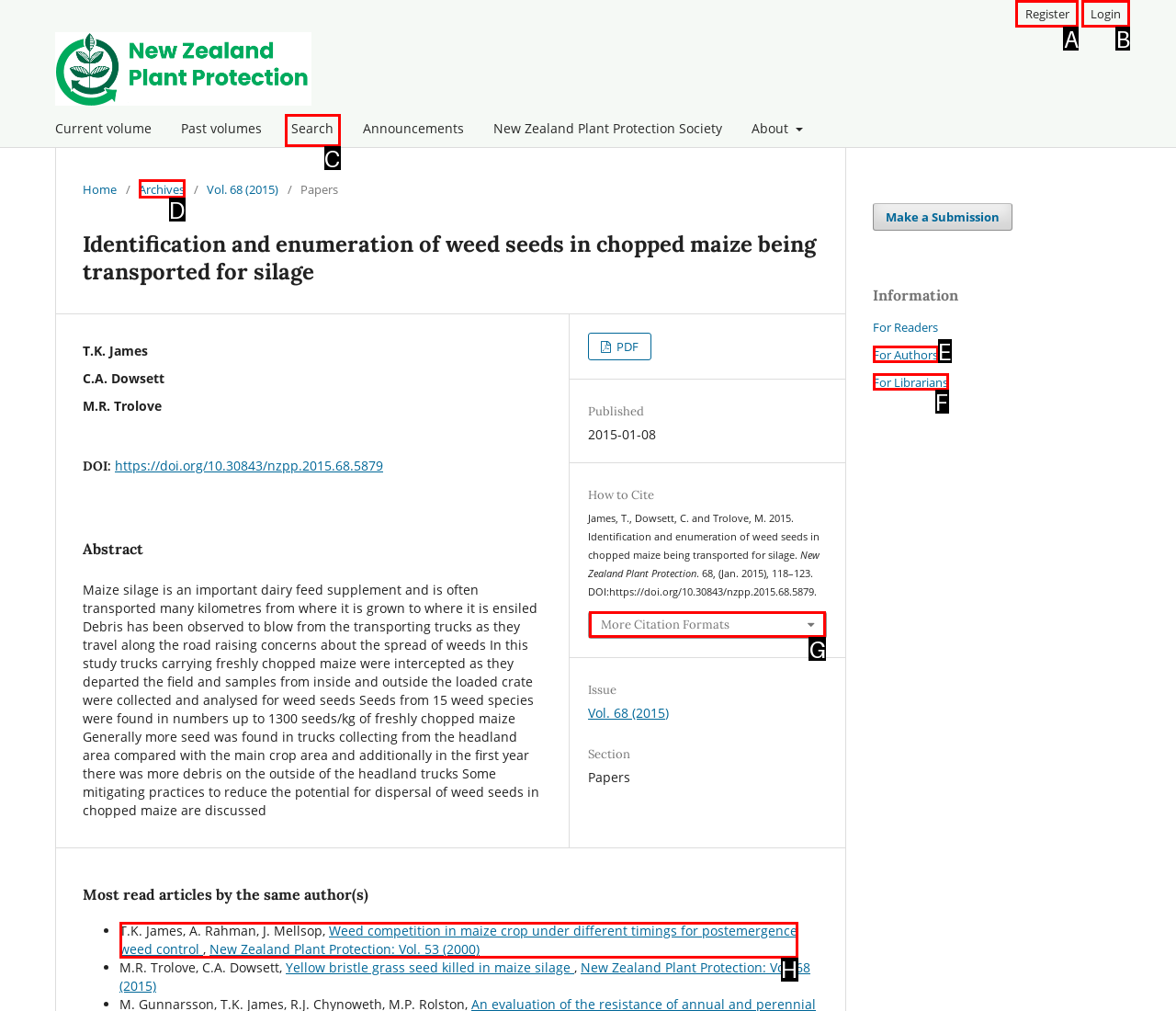What option should you select to complete this task: Register for an account? Indicate your answer by providing the letter only.

A